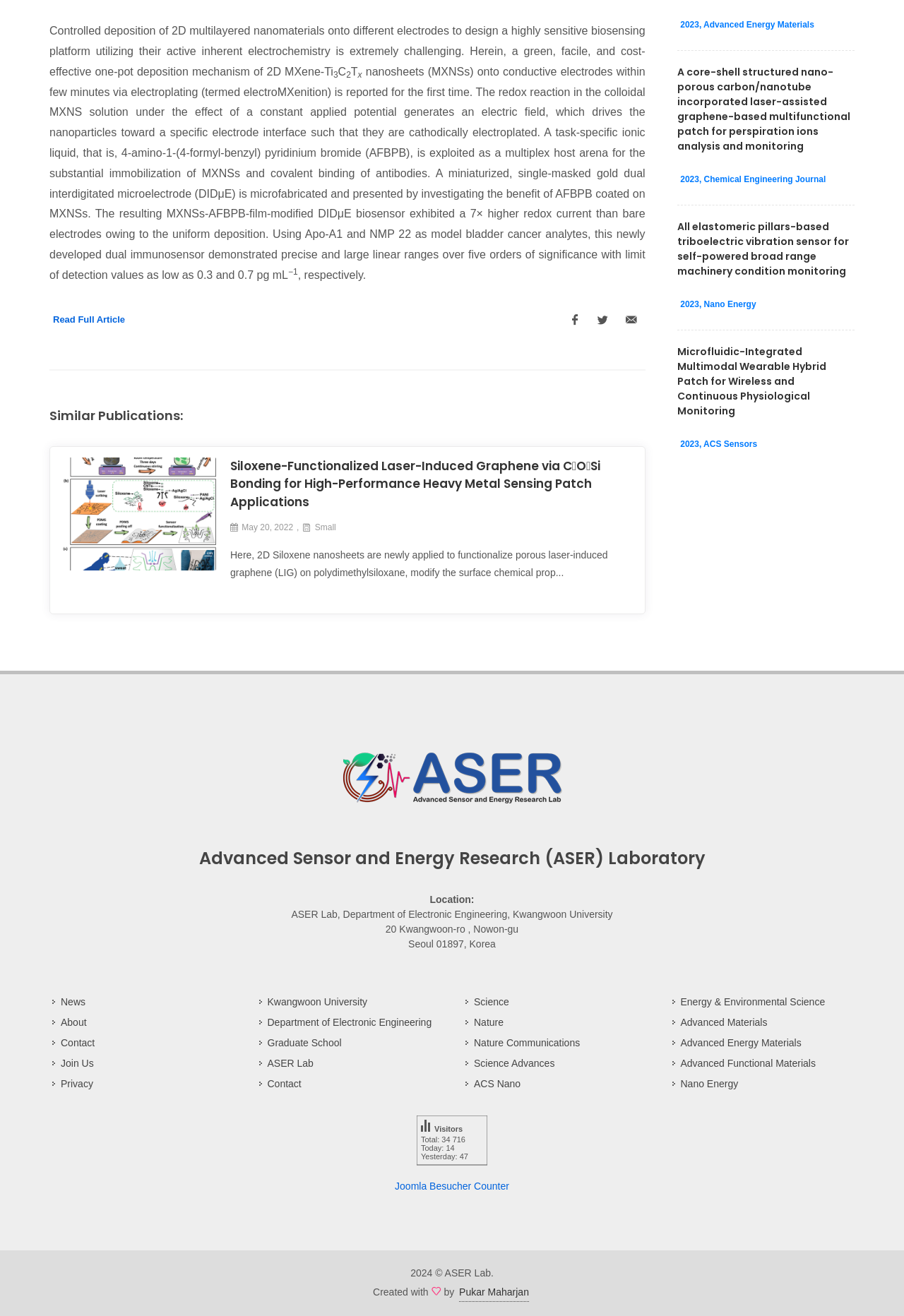Please determine the bounding box coordinates of the element's region to click for the following instruction: "Visit similar publication".

[0.067, 0.347, 0.239, 0.433]